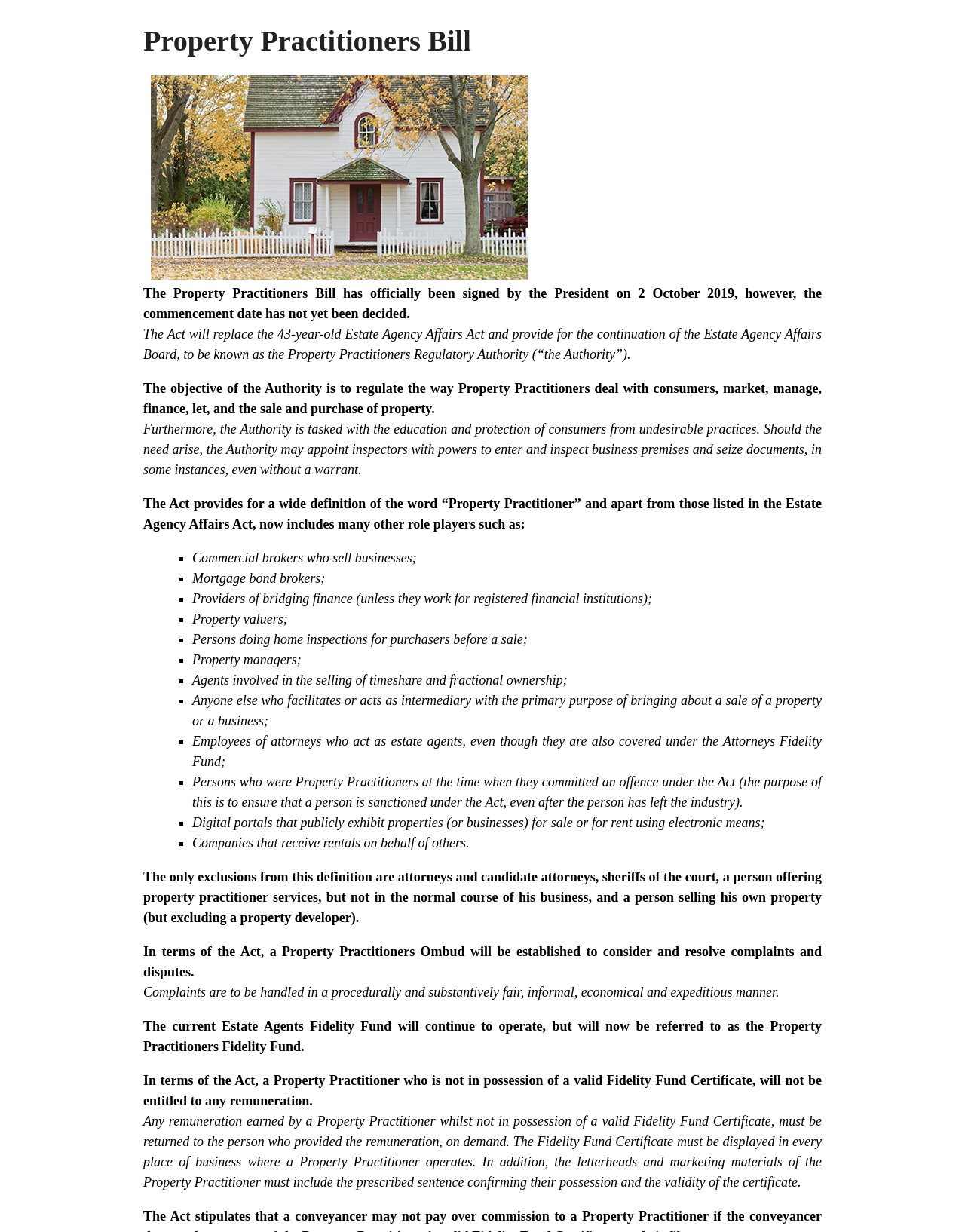Analyze the image and deliver a detailed answer to the question: What is the Property Practitioners Fidelity Fund?

The webpage explains that the current Estate Agents Fidelity Fund will continue to operate, but will now be referred to as the Property Practitioners Fidelity Fund, and that a Property Practitioner who is not in possession of a valid Fidelity Fund Certificate will not be entitled to any remuneration.